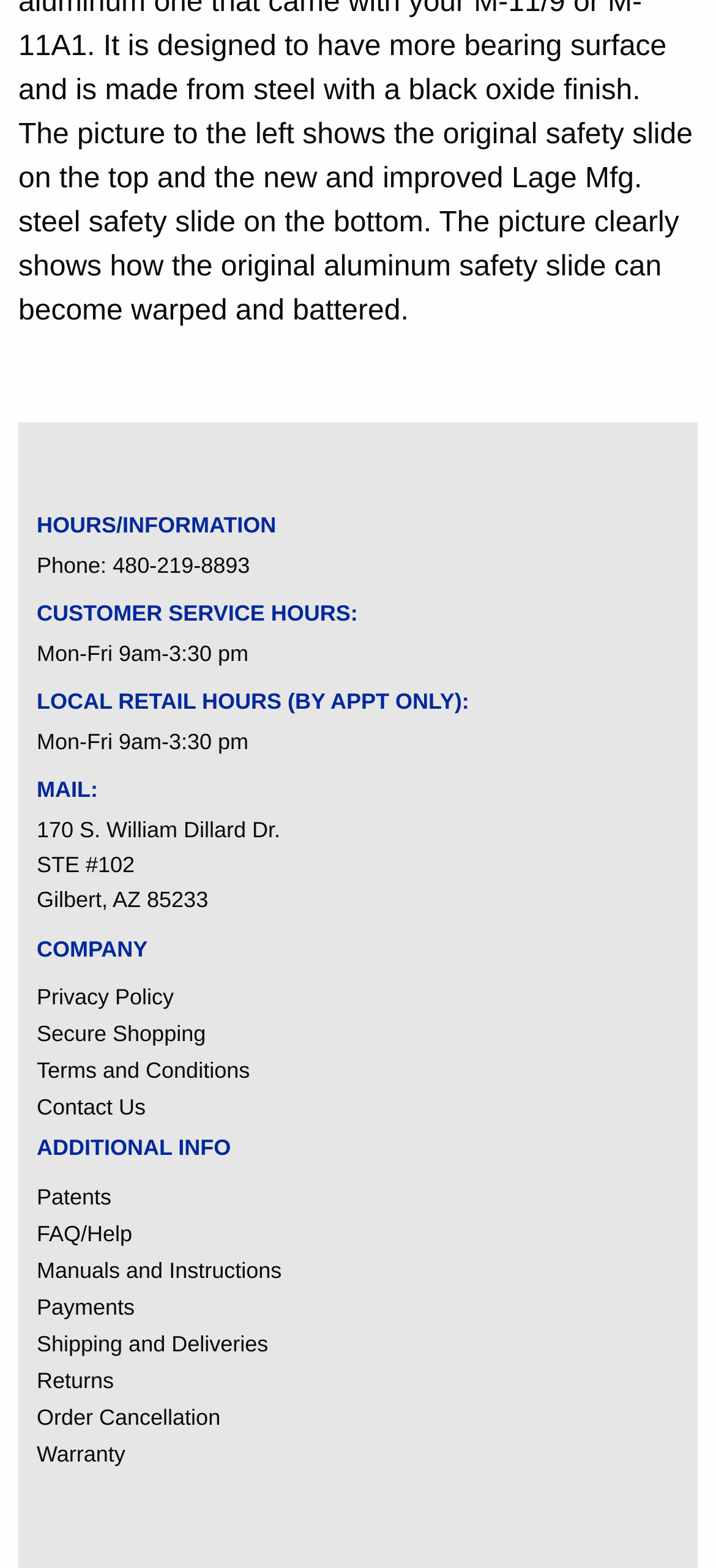Respond with a single word or phrase for the following question: 
What are the local retail hours?

Mon-Fri 9am-3:30 pm